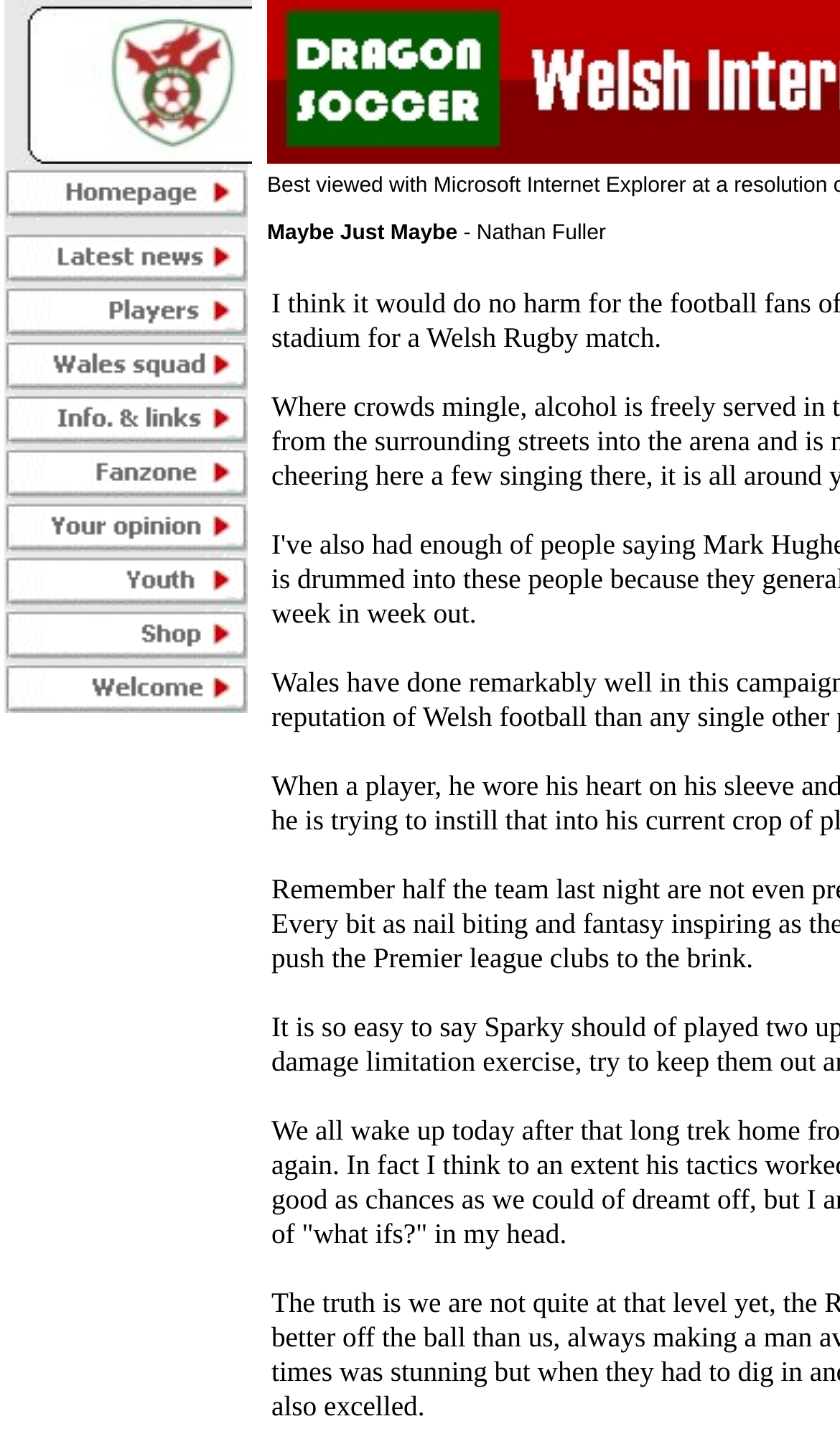Determine the bounding box coordinates of the section to be clicked to follow the instruction: "Go to patient 1". The coordinates should be given as four float numbers between 0 and 1, formatted as [left, top, right, bottom].

None